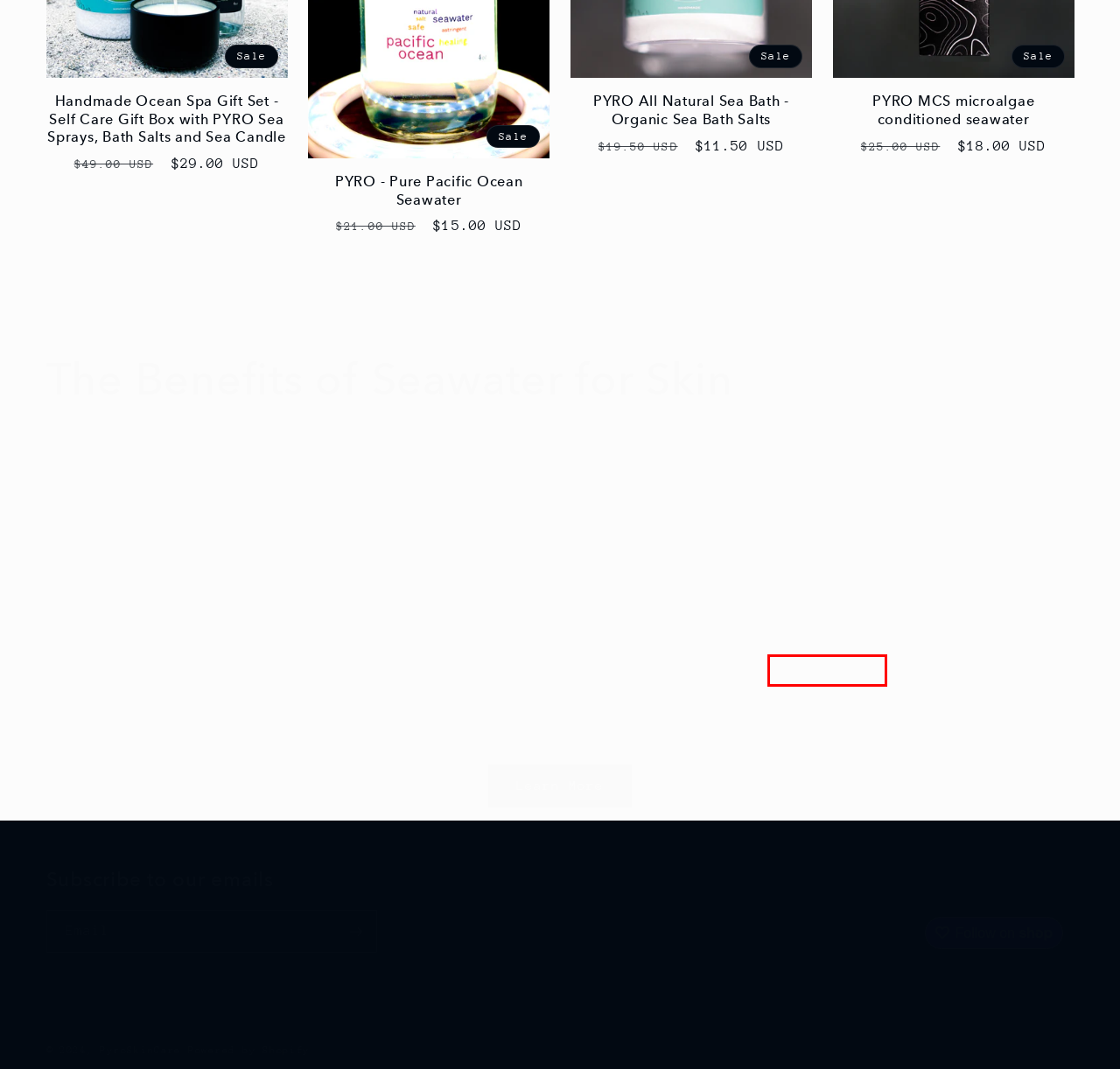Given a webpage screenshot featuring a red rectangle around a UI element, please determine the best description for the new webpage that appears after the element within the bounding box is clicked. The options are:
A. PYRO - Pure Pacific Ocean Seawater
 – PyroSkinCare
B. Vitamin Sea
 – PyroSkinCare
C. PYRO All Natural Sea Bath - Organic Sea Bath Salts
 – PyroSkinCare
D. An All Natural and Organic System for Skin Care
 – PyroSkinCare
E. Using the healing power of the Ocean
 – PyroSkinCare
F. Start and grow your e-commerce business - 3-Day Free Trial - Shopify USA
G. Handmade Ocean Spa Gift Set - Self Care Gift Box with PYRO Sea Sprays,
 – PyroSkinCare
H. Contact
 – PyroSkinCare

D